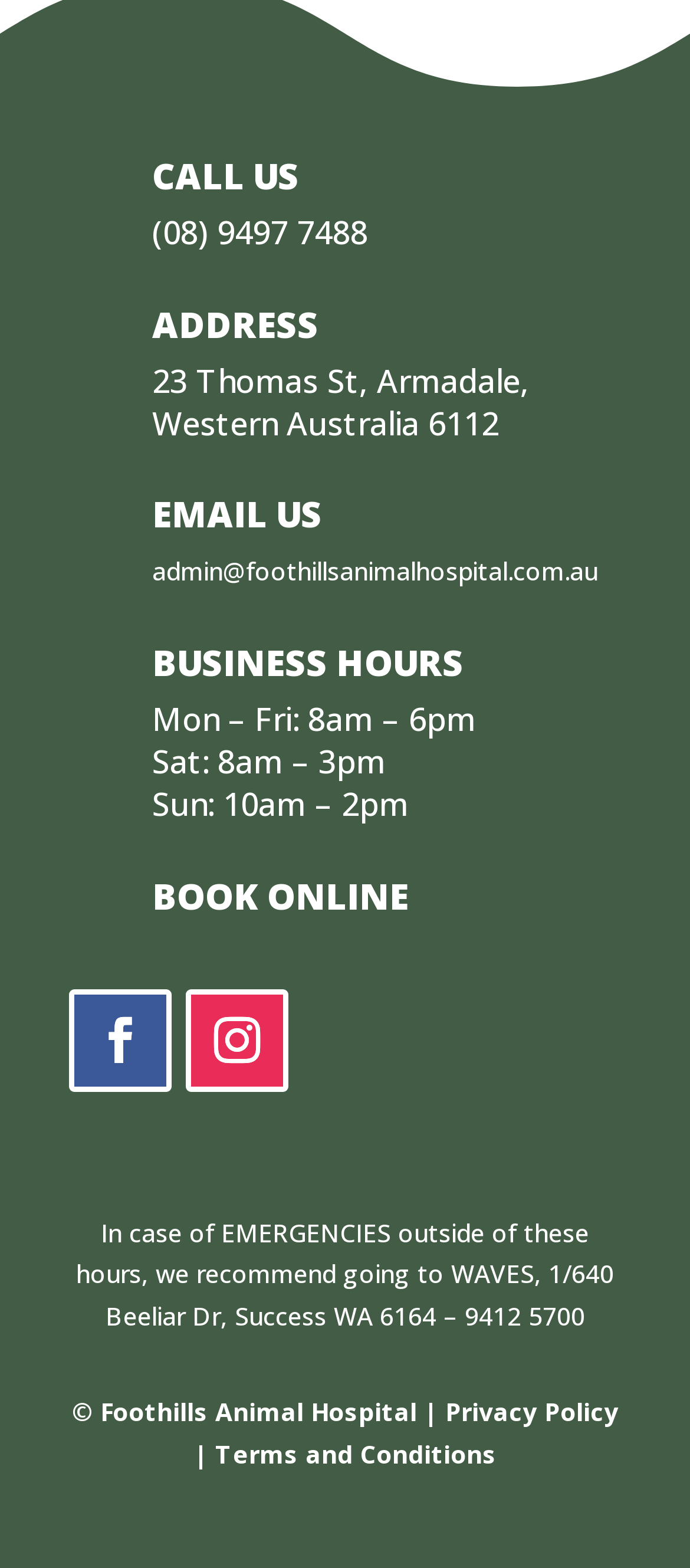Using the information in the image, give a detailed answer to the following question: What is the recommendation for emergencies outside of business hours?

I found the recommendation by looking at the static text element 'In case of EMERGENCIES outside of these hours, we recommend going to WAVES, 1/640 Beeliar Dr, Success WA 6164 – 9412 5700' at the bottom of the page.